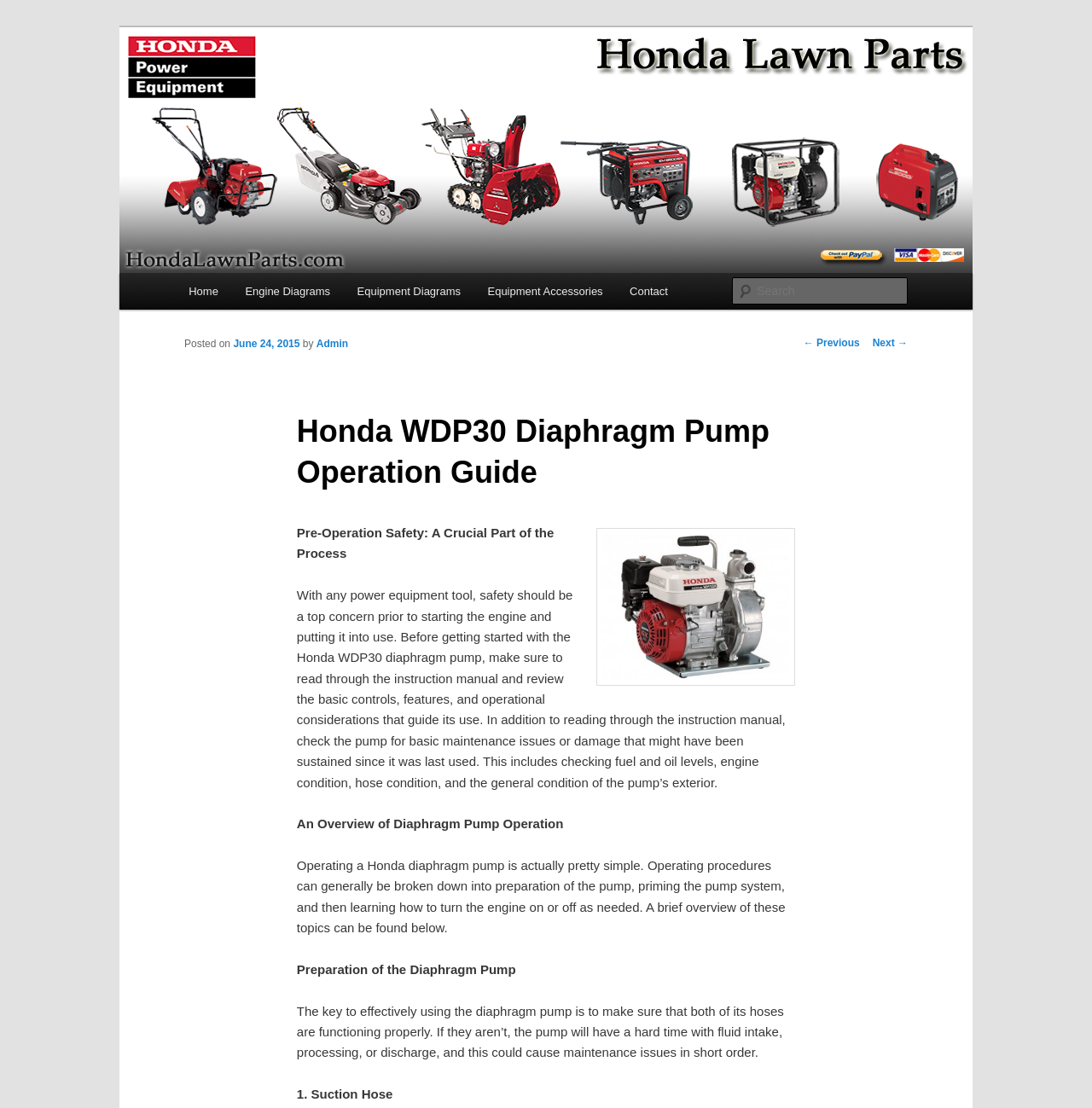Determine the bounding box for the UI element that matches this description: "parent_node: Honda Lawn Parts Blog".

[0.109, 0.025, 0.891, 0.246]